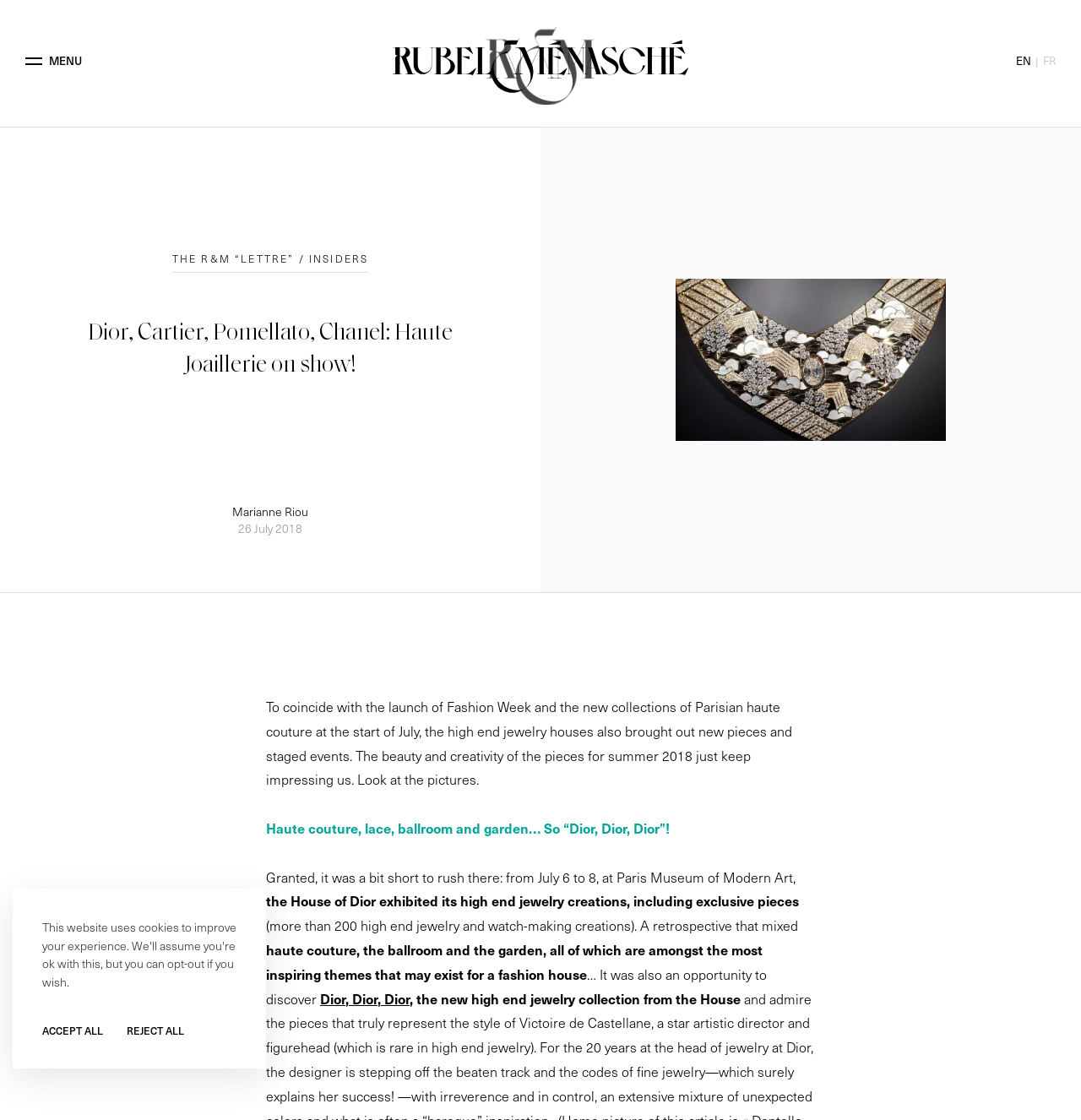Can you provide the bounding box coordinates for the element that should be clicked to implement the instruction: "Explore the HOME page"?

[0.333, 0.958, 0.368, 0.998]